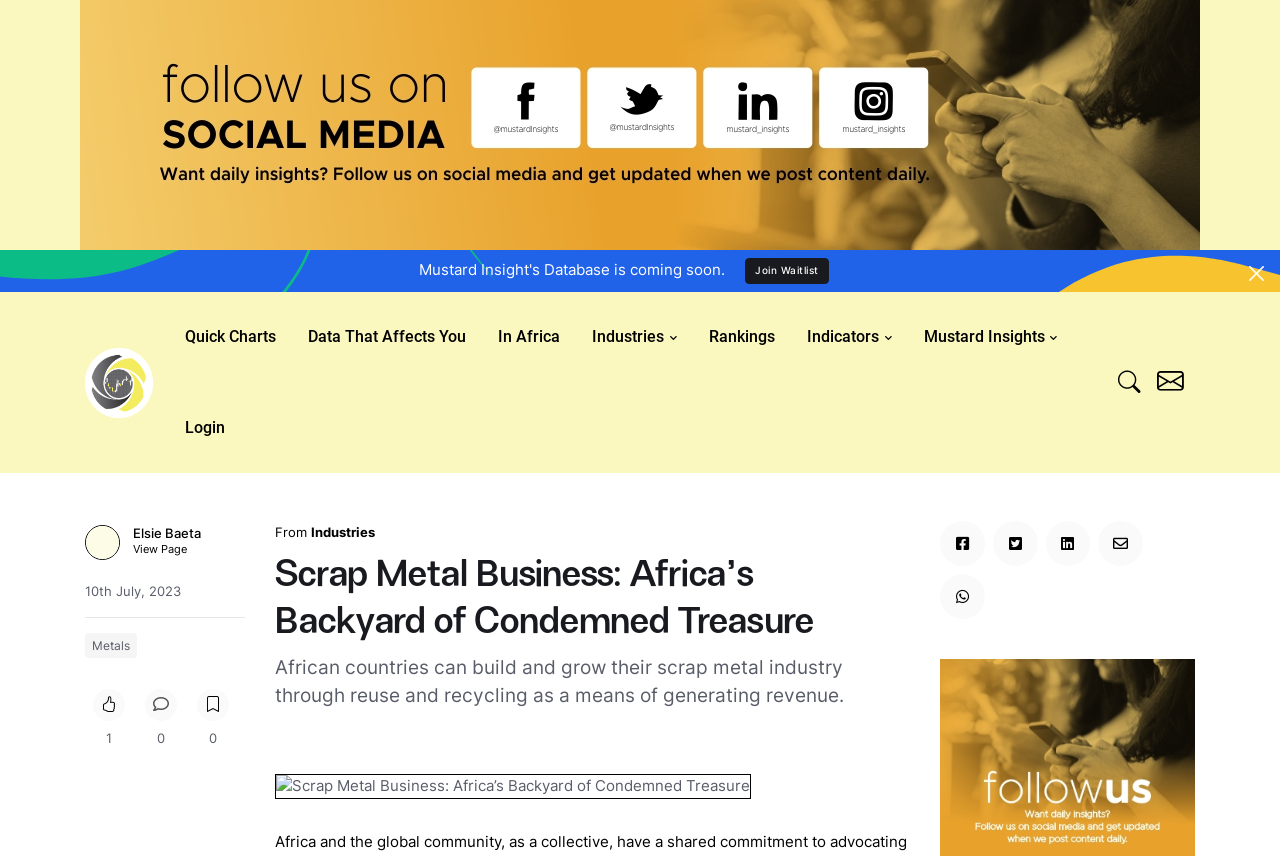Determine the bounding box coordinates of the section to be clicked to follow the instruction: "Click the 'https://edas.info/N29461' link to submit a paper". The coordinates should be given as four float numbers between 0 and 1, formatted as [left, top, right, bottom].

None